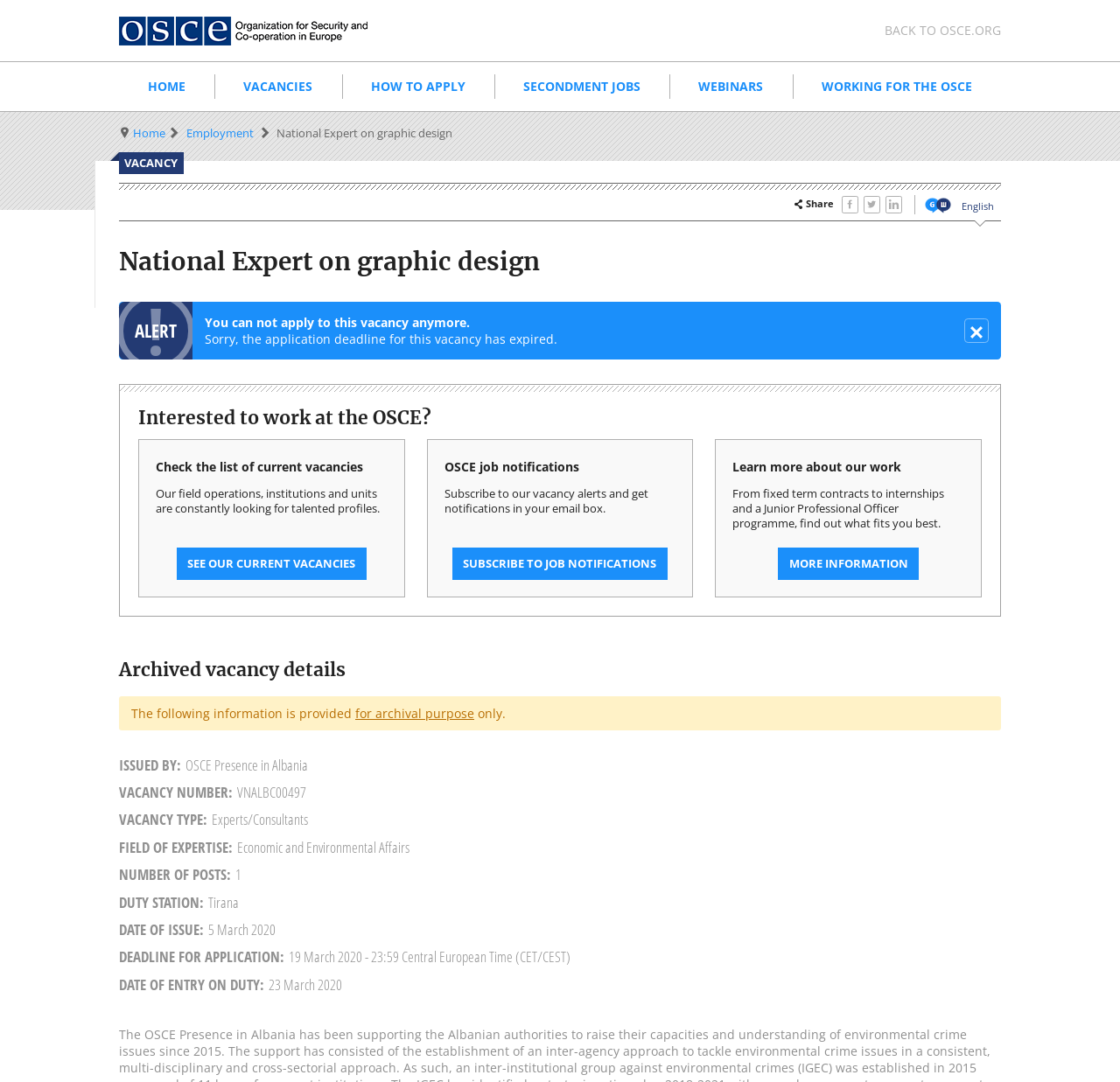For the following element description, predict the bounding box coordinates in the format (top-left x, top-left y, bottom-right x, bottom-right y). All values should be floating point numbers between 0 and 1. Description: Back to osce.org

[0.79, 0.0, 0.894, 0.057]